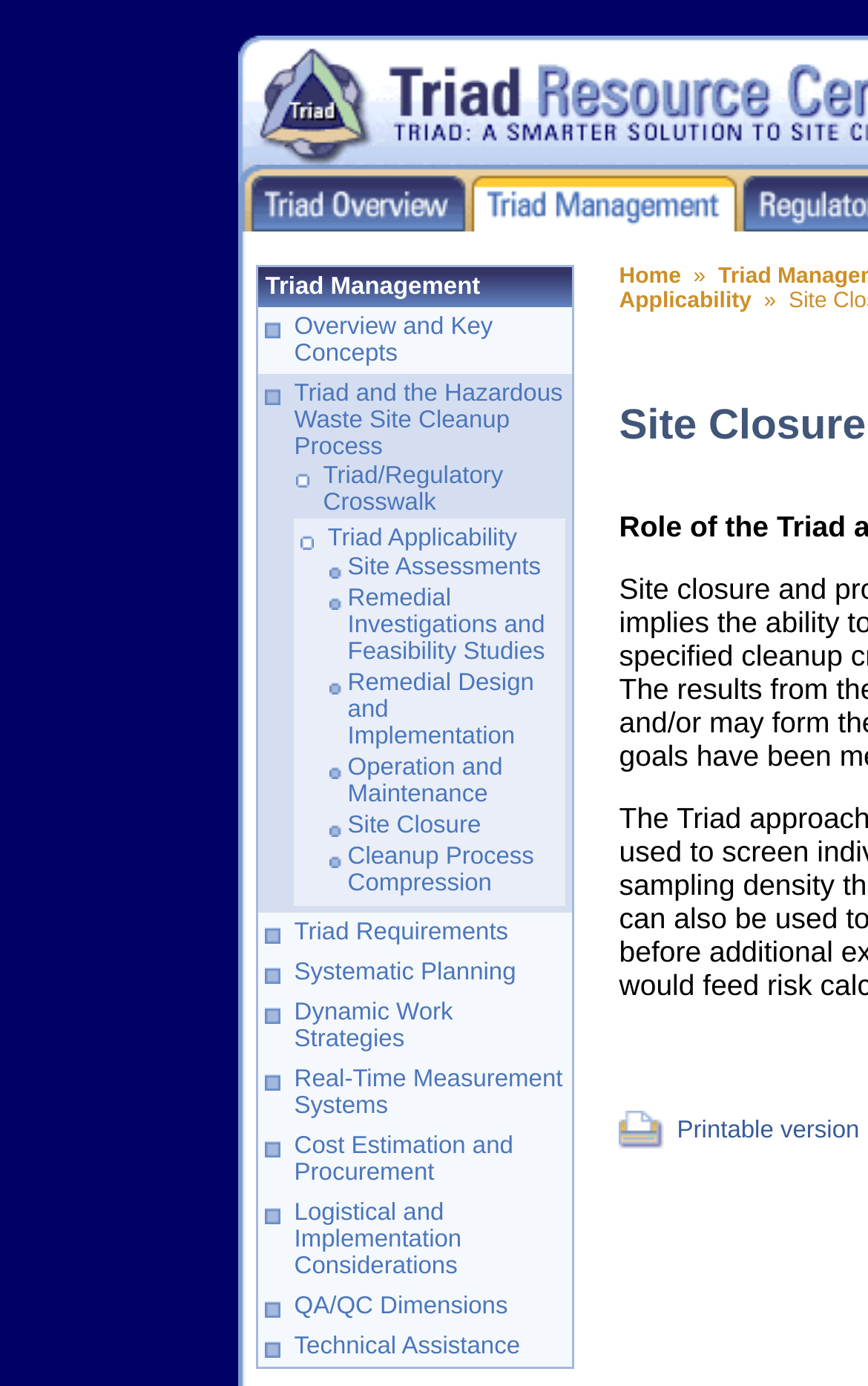Respond to the question below with a concise word or phrase:
How many grid cells are in the table?

15